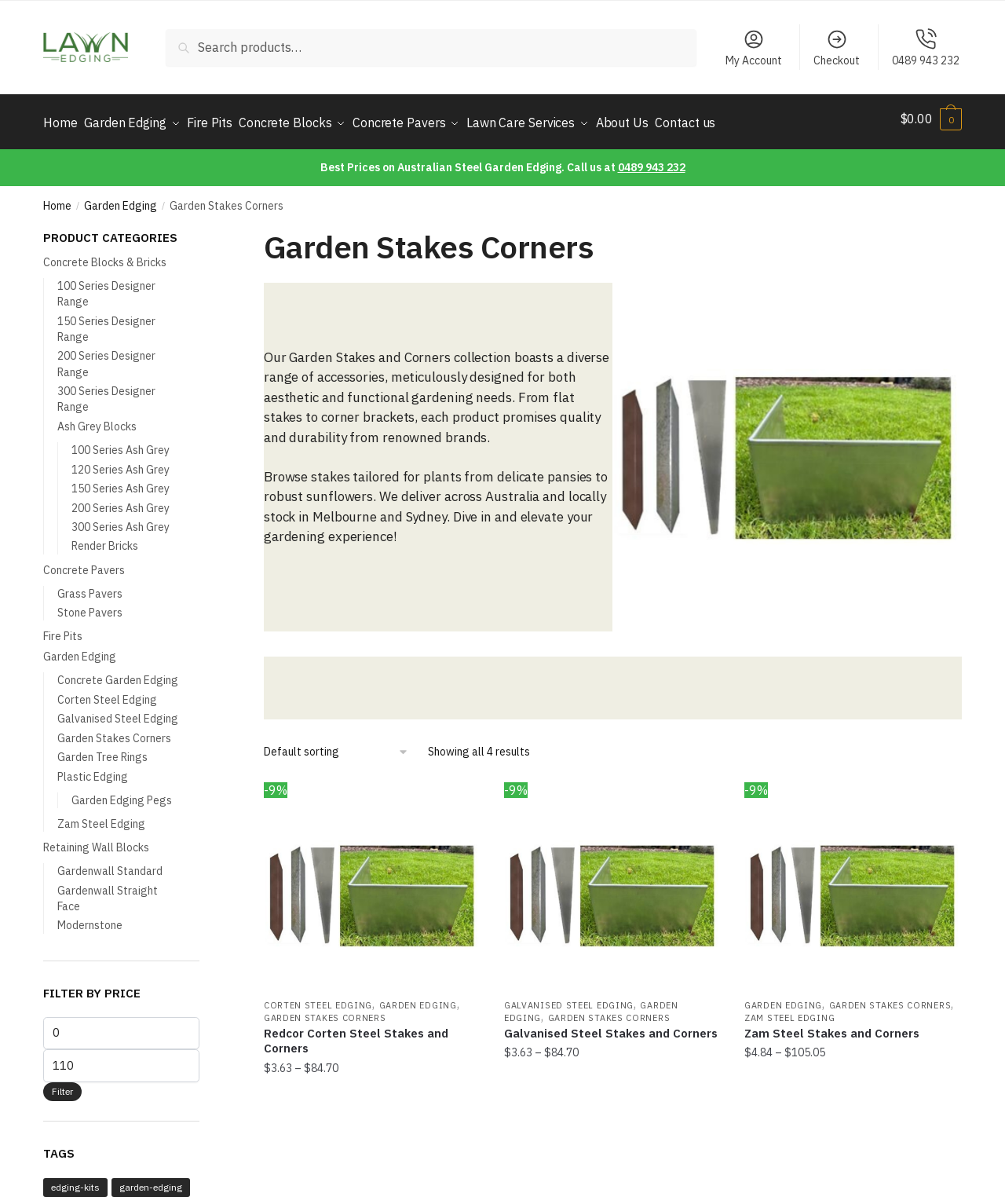What is the logo of the website?
Look at the screenshot and respond with a single word or phrase.

lawn edging logo